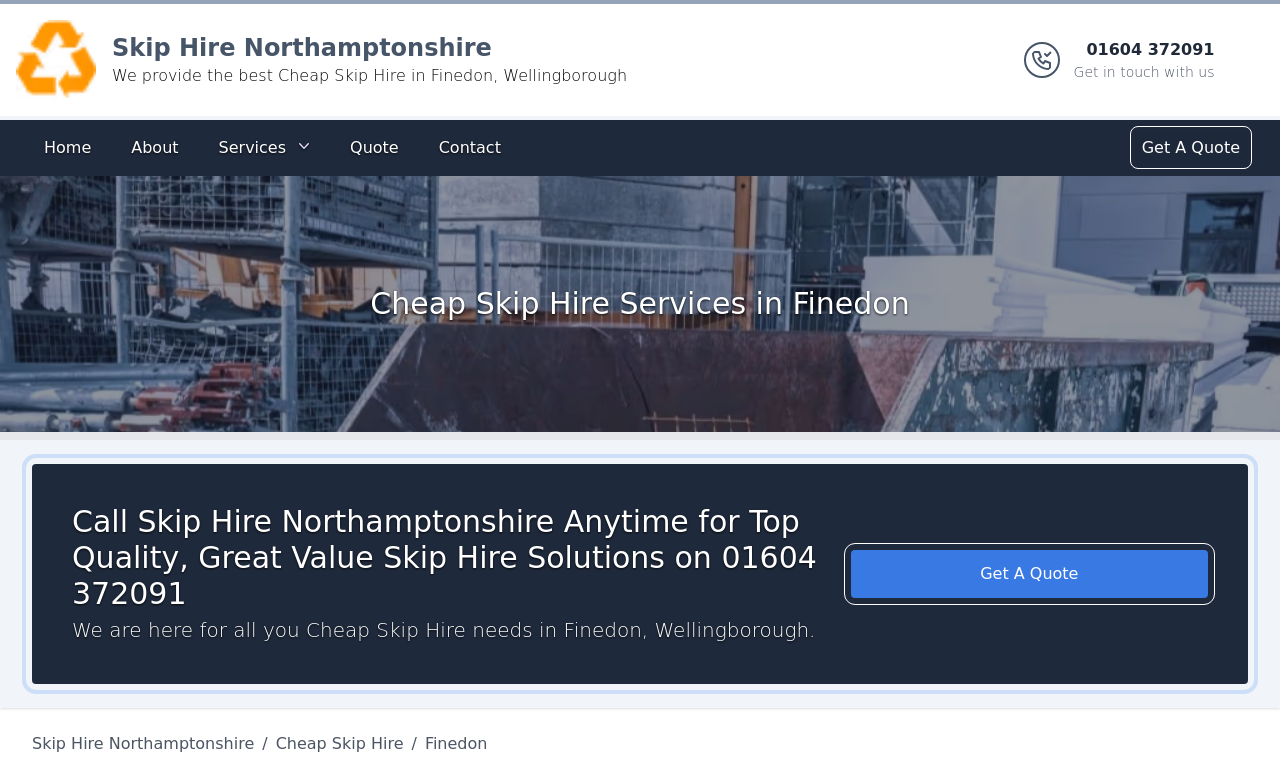Please answer the following question using a single word or phrase: 
What is the phone number to get in touch with Skip Hire Northamptonshire?

01604 372091